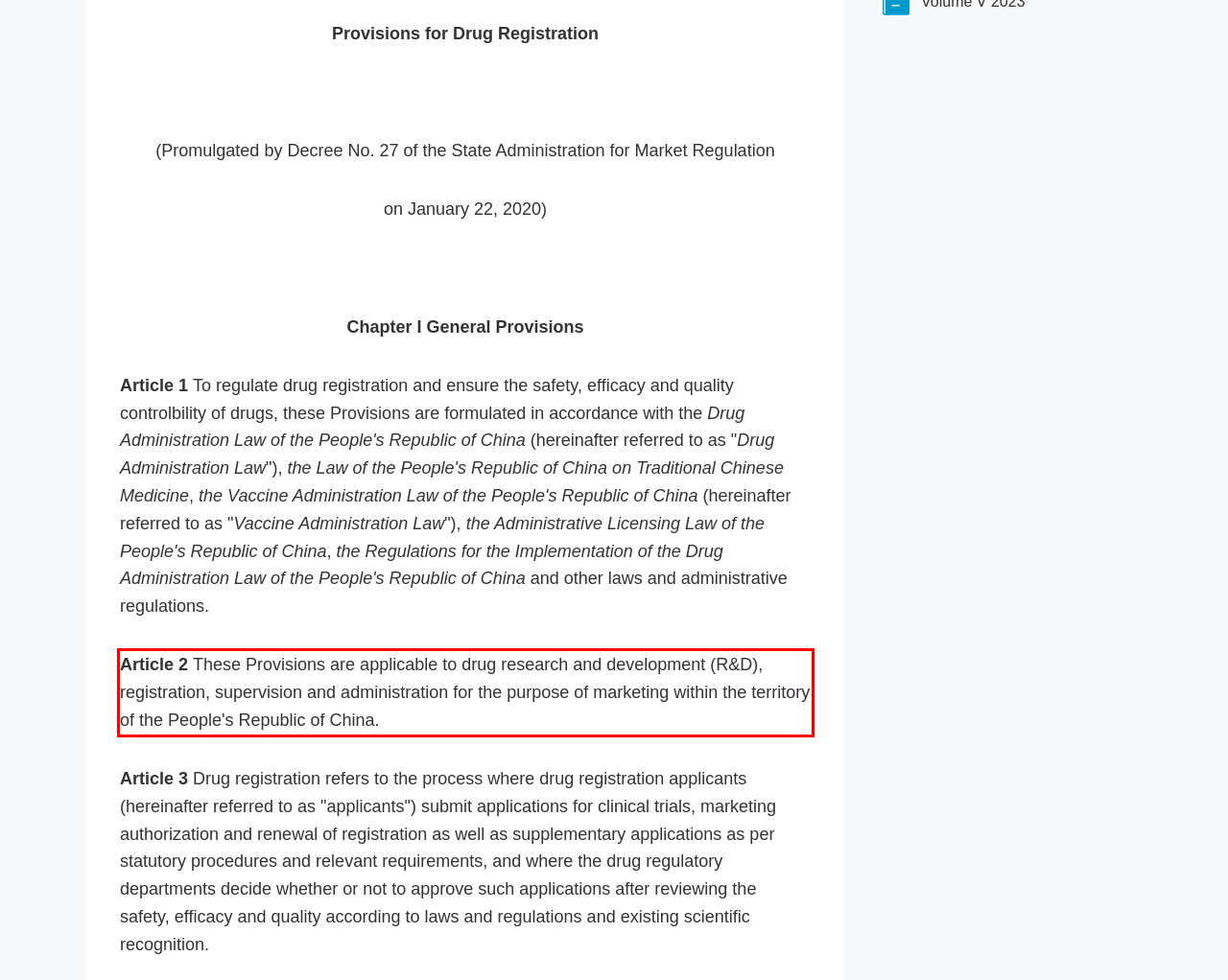Examine the webpage screenshot, find the red bounding box, and extract the text content within this marked area.

Article 2 These Provisions are applicable to drug research and development (R&D), registration, supervision and administration for the purpose of marketing within the territory of the People's Republic of China.